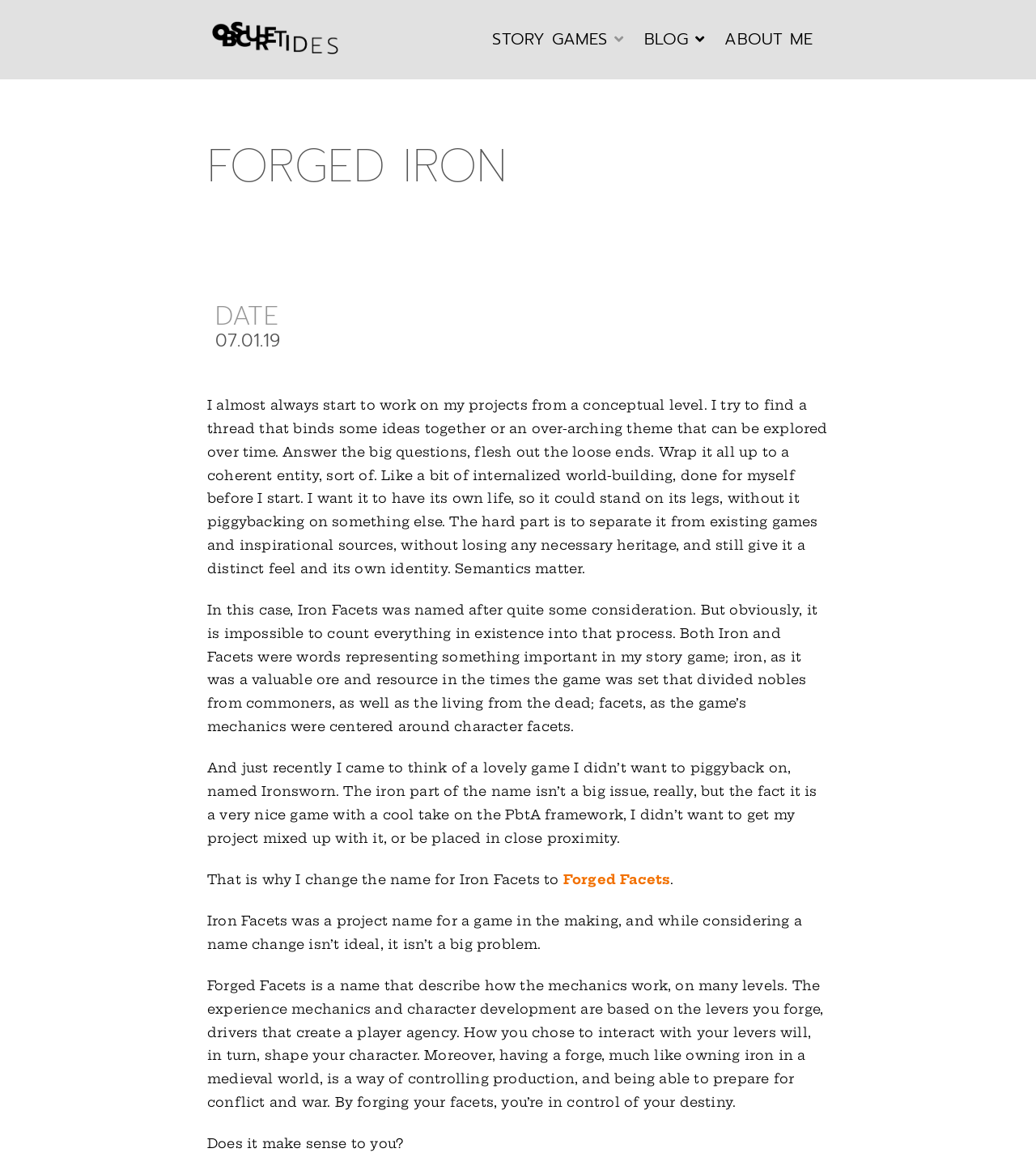What is the purpose of forging facets in the game?
Provide a detailed answer to the question, using the image to inform your response.

Forging facets in the game allows players to control their destiny, as it shapes their character and gives them agency. It also represents controlling production and preparing for conflict and war, similar to owning iron in a medieval world.